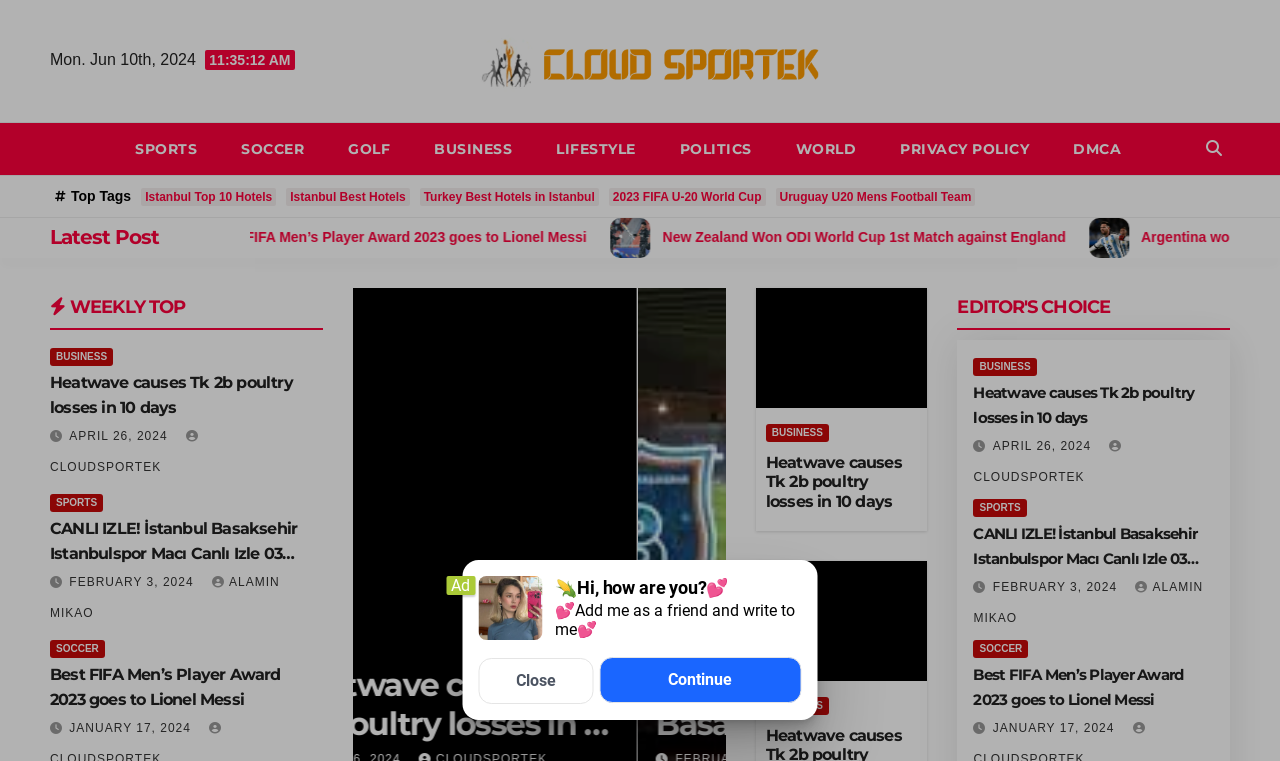Locate the bounding box coordinates of the area you need to click to fulfill this instruction: 'View the BUSINESS news'. The coordinates must be in the form of four float numbers ranging from 0 to 1: [left, top, right, bottom].

[0.322, 0.162, 0.417, 0.23]